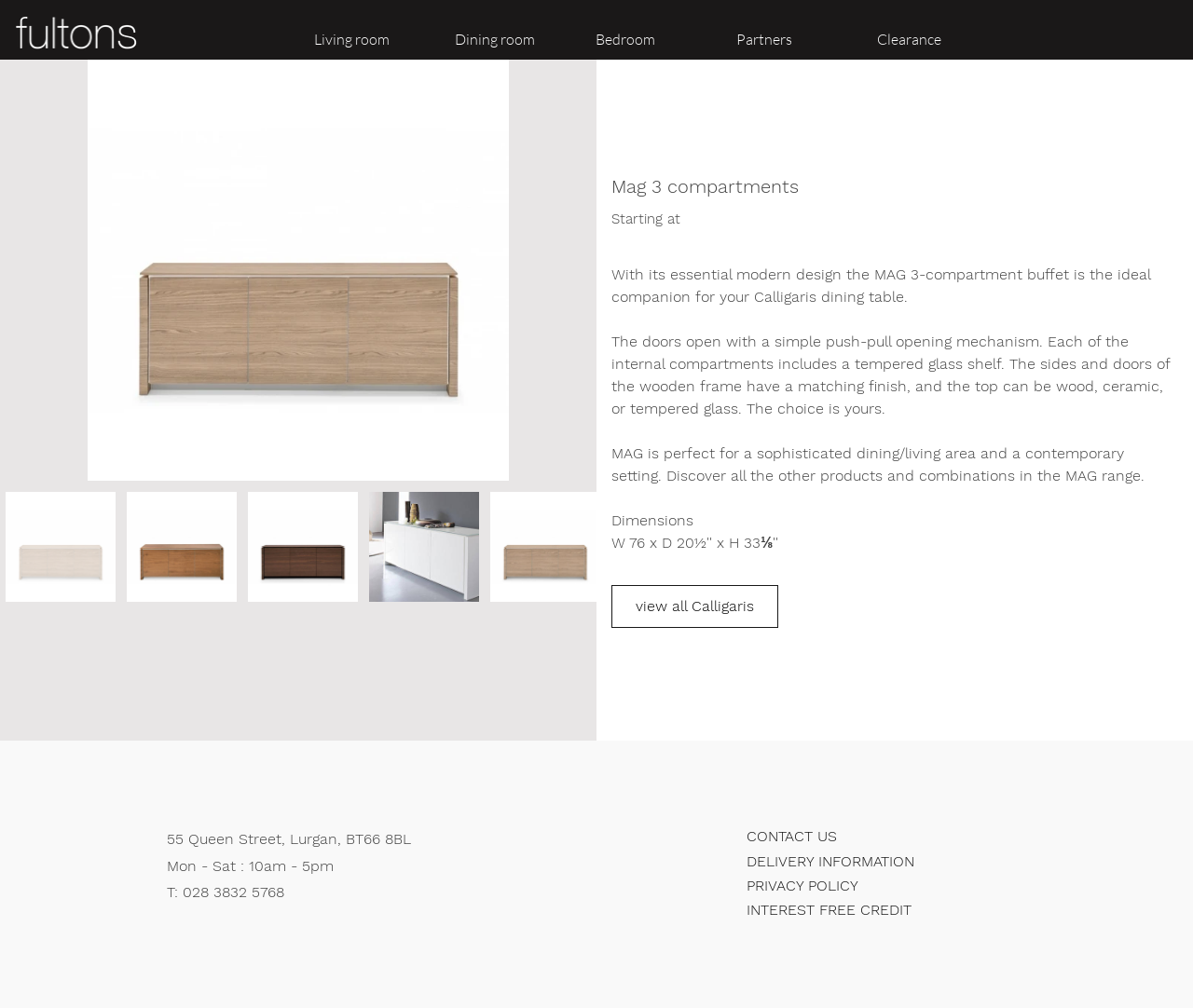Please determine the bounding box coordinates of the area that needs to be clicked to complete this task: 'Navigate to Dining room'. The coordinates must be four float numbers between 0 and 1, formatted as [left, top, right, bottom].

[0.37, 0.029, 0.488, 0.05]